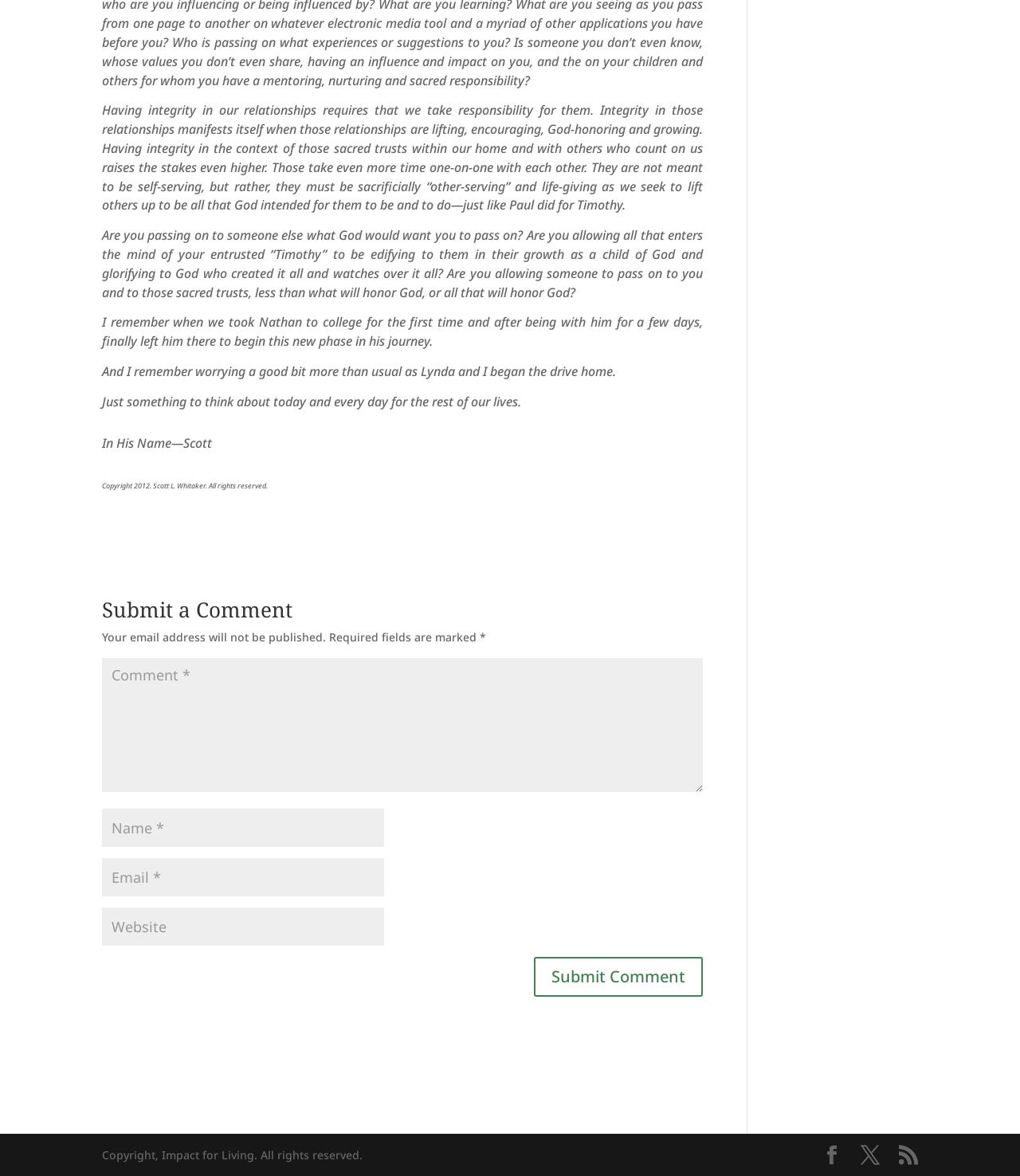Provide a brief response to the question below using one word or phrase:
What is the copyright notice at the bottom of the page?

Impact for Living